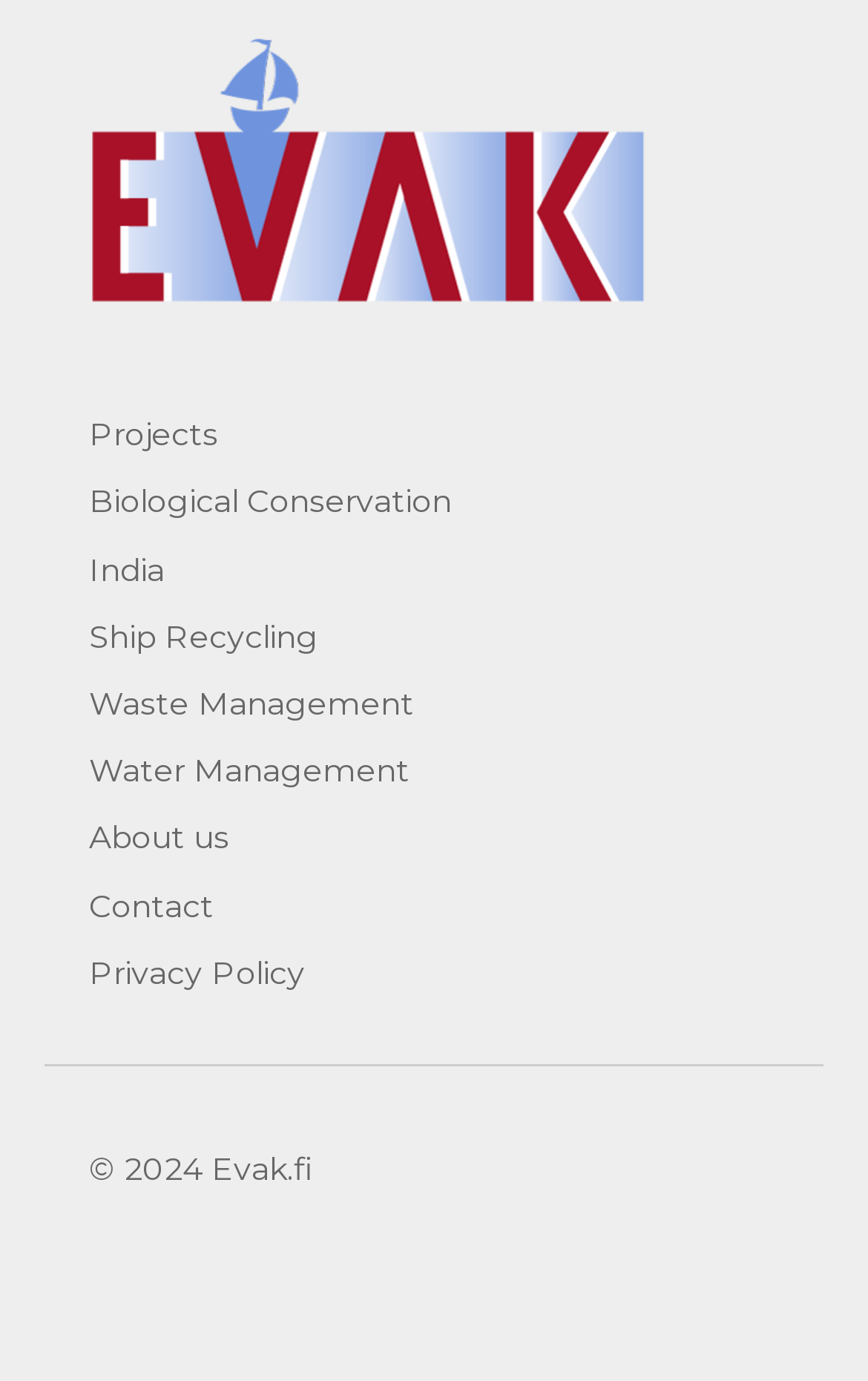Identify the bounding box coordinates of the region that needs to be clicked to carry out this instruction: "Open the top menu". Provide these coordinates as four float numbers ranging from 0 to 1, i.e., [left, top, right, bottom].

None